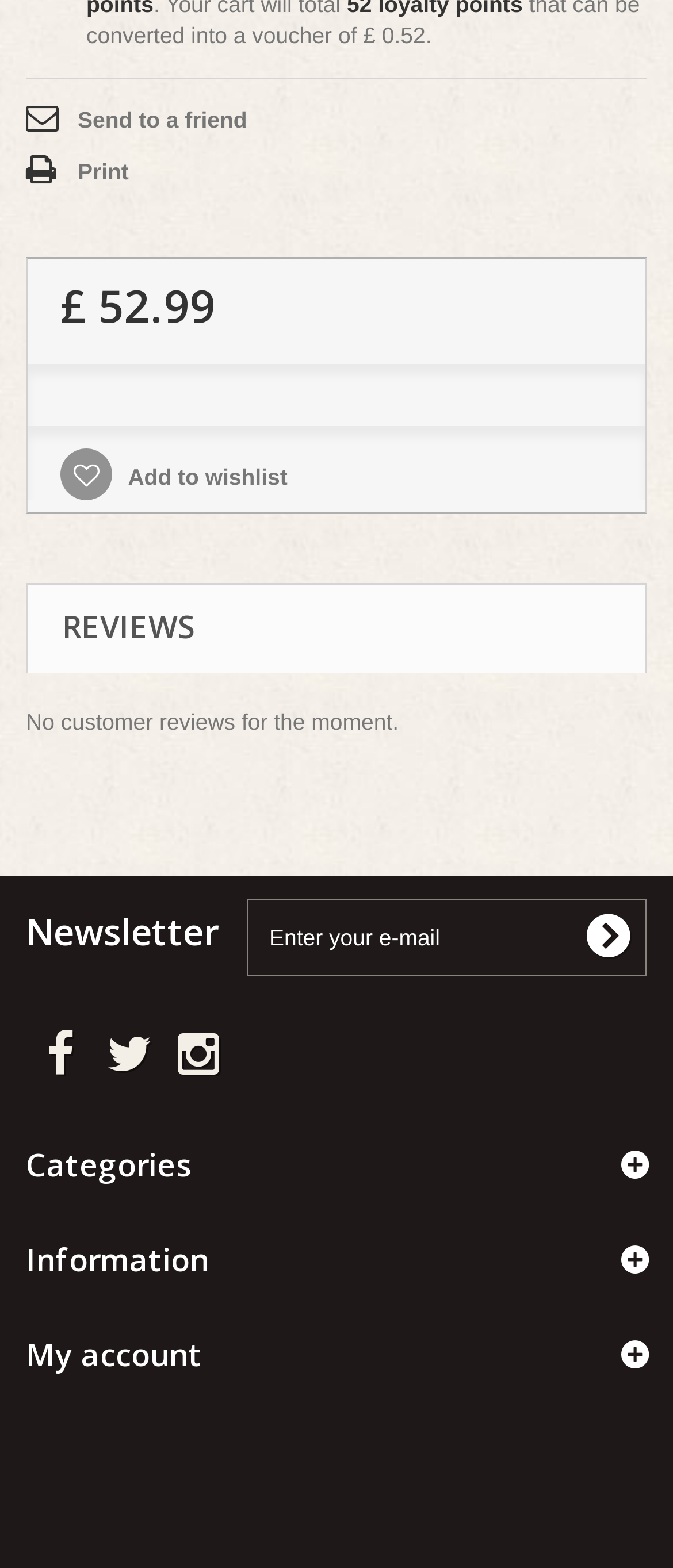Based on the element description Send to a friend, identify the bounding box of the UI element in the given webpage screenshot. The coordinates should be in the format (top-left x, top-left y, bottom-right x, bottom-right y) and must be between 0 and 1.

[0.038, 0.065, 0.367, 0.089]